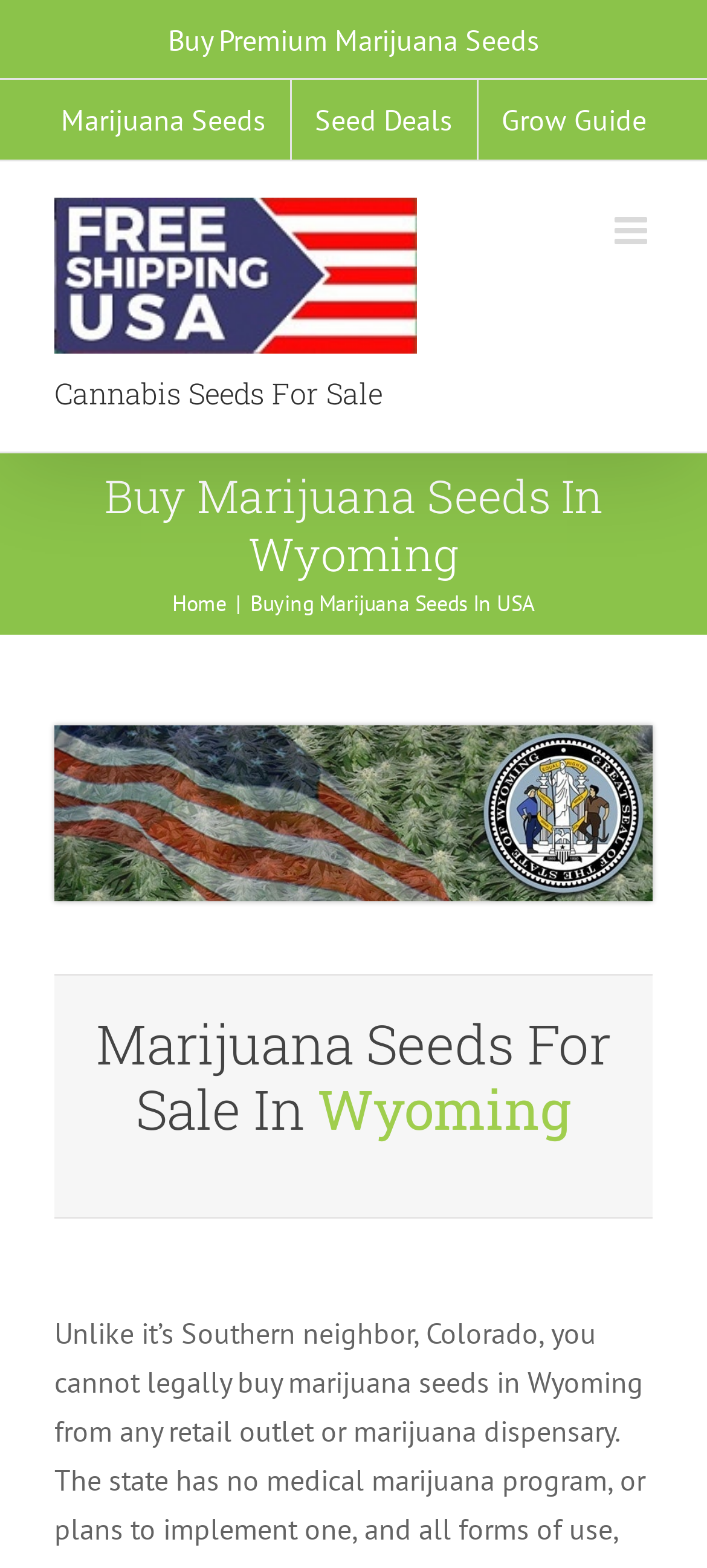Please determine the main heading text of this webpage.

Buy Marijuana Seeds In Wyoming